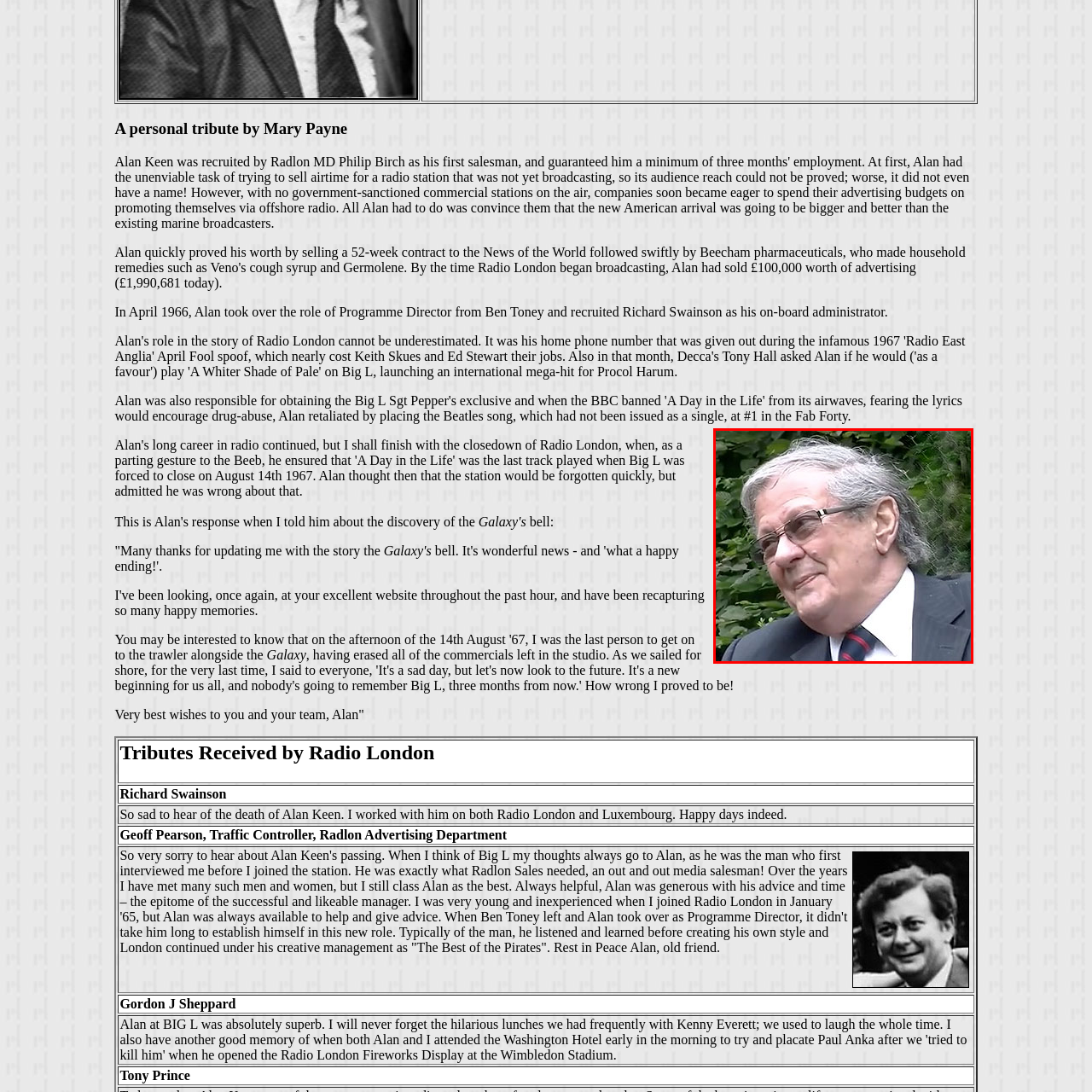Describe extensively the image that is situated inside the red border.

The image features an older gentleman with gray hair and glasses, dressed in a formal black suit with a white shirt and a striped tie. He is captured in a candid moment, smiling softly while looking slightly to his right, suggesting a relaxed and friendly demeanor. The background is filled with greenery, indicating an outdoor setting that provides a serene and natural atmosphere. This image is part of a personal tribute, likely dedicated to a respected individual, conveying warmth and fond memories. The overall presentation resonates with themes of remembrance and appreciation, reflecting the sentiment of gratitude expressed in the accompanying text related to the tribute.